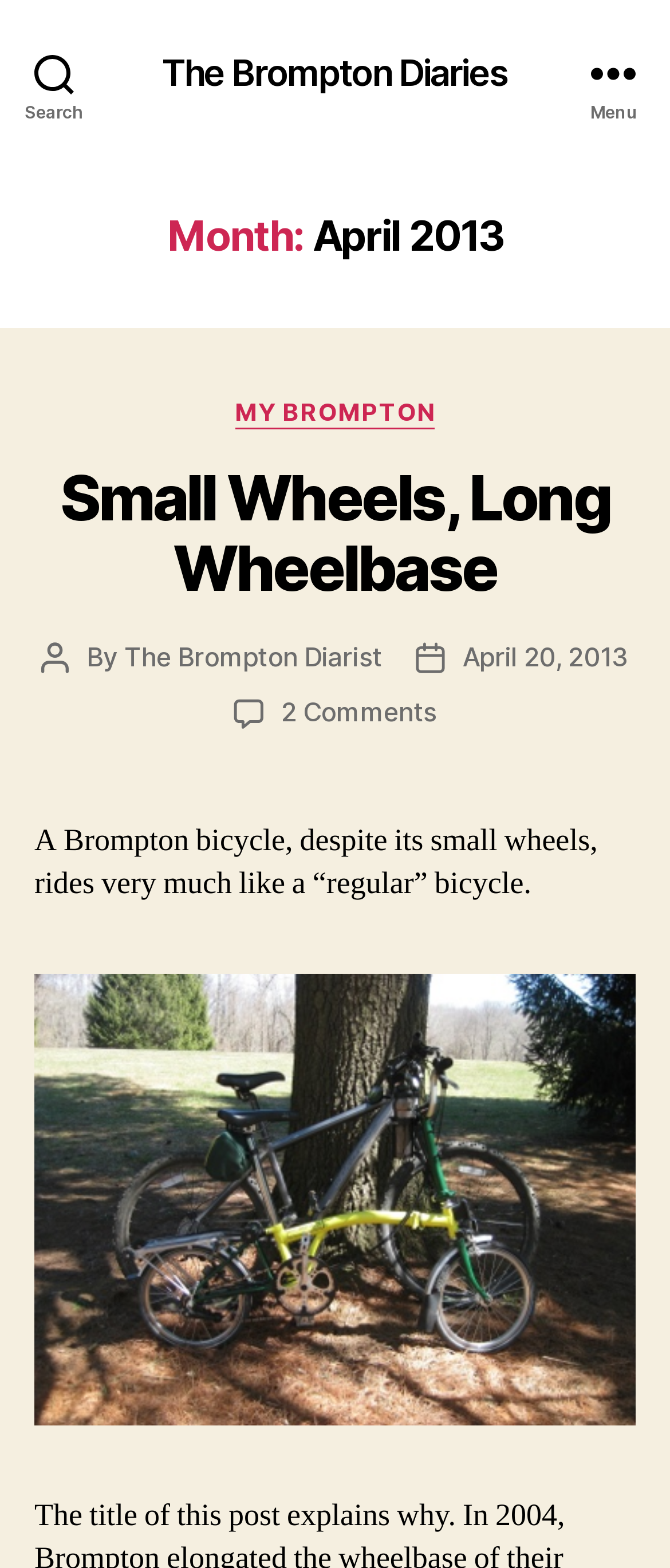Generate a thorough caption detailing the webpage content.

The webpage is a blog page titled "April 2013 – Page 2 – The Brompton Diaries". At the top left corner, there is a search button. Next to it, in the top center, is a link to "The Brompton Diaries". On the top right corner, there is a menu button.

Below the top section, there is a header section that spans the entire width of the page. Within this section, there is a heading that reads "Month: April 2013". Below this heading, there is another section that contains several elements. On the left side, there is a heading that reads "Small Wheels, Long Wheelbase", and below it, there is a link with the same text. To the right of this heading, there are several lines of text, including "Categories", "MY BROMPTON", "Post author", "By", and "Post date", along with corresponding links and text.

Below this section, there is a paragraph of text that describes the riding experience of a Brompton bicycle. At the bottom of the page, there is a link to another page or article, and a comment section with a link to "2 Comments on Small Wheels, Long Wheelbase".